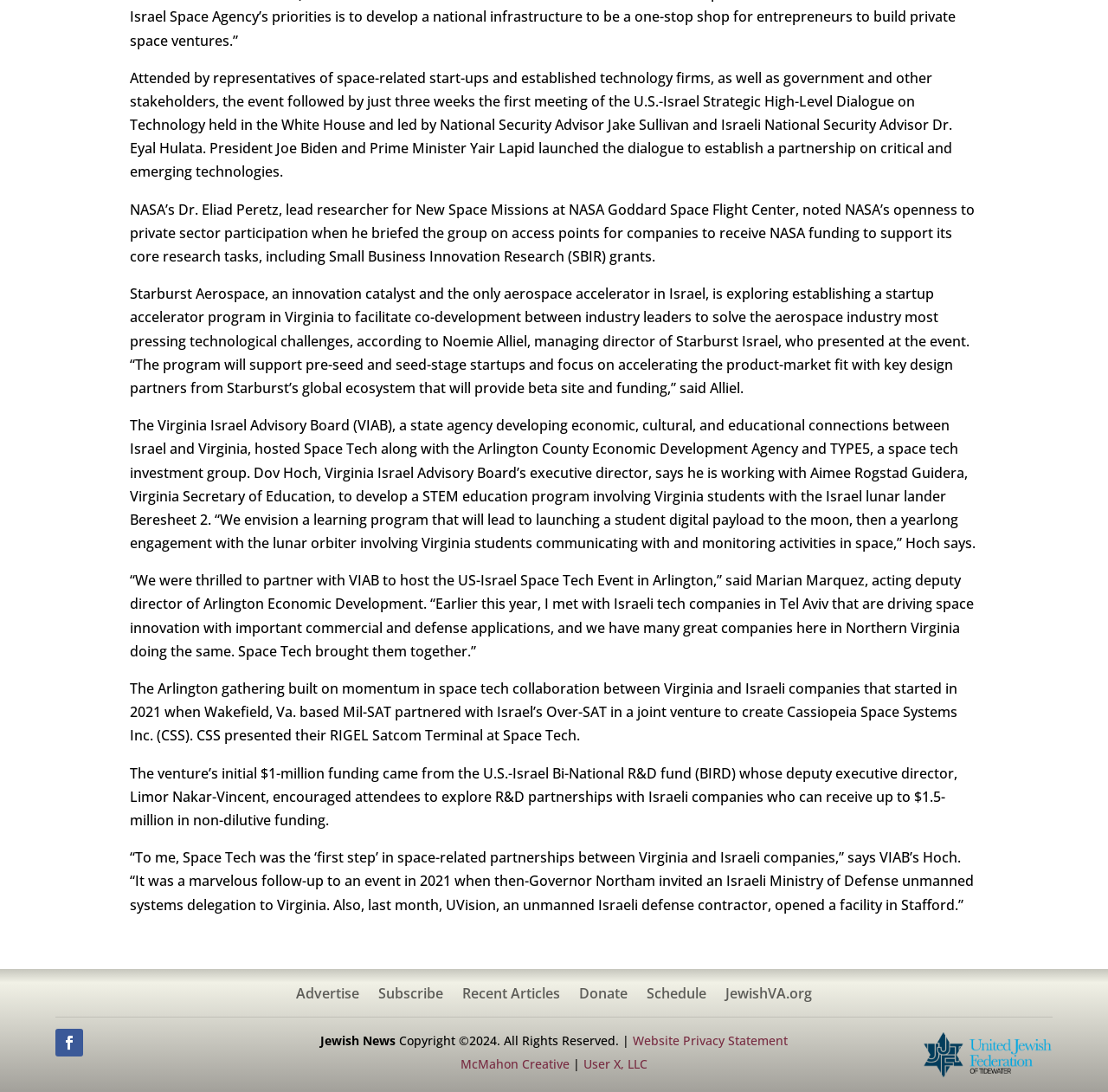Specify the bounding box coordinates (top-left x, top-left y, bottom-right x, bottom-right y) of the UI element in the screenshot that matches this description: User X, LLC

[0.527, 0.967, 0.584, 0.982]